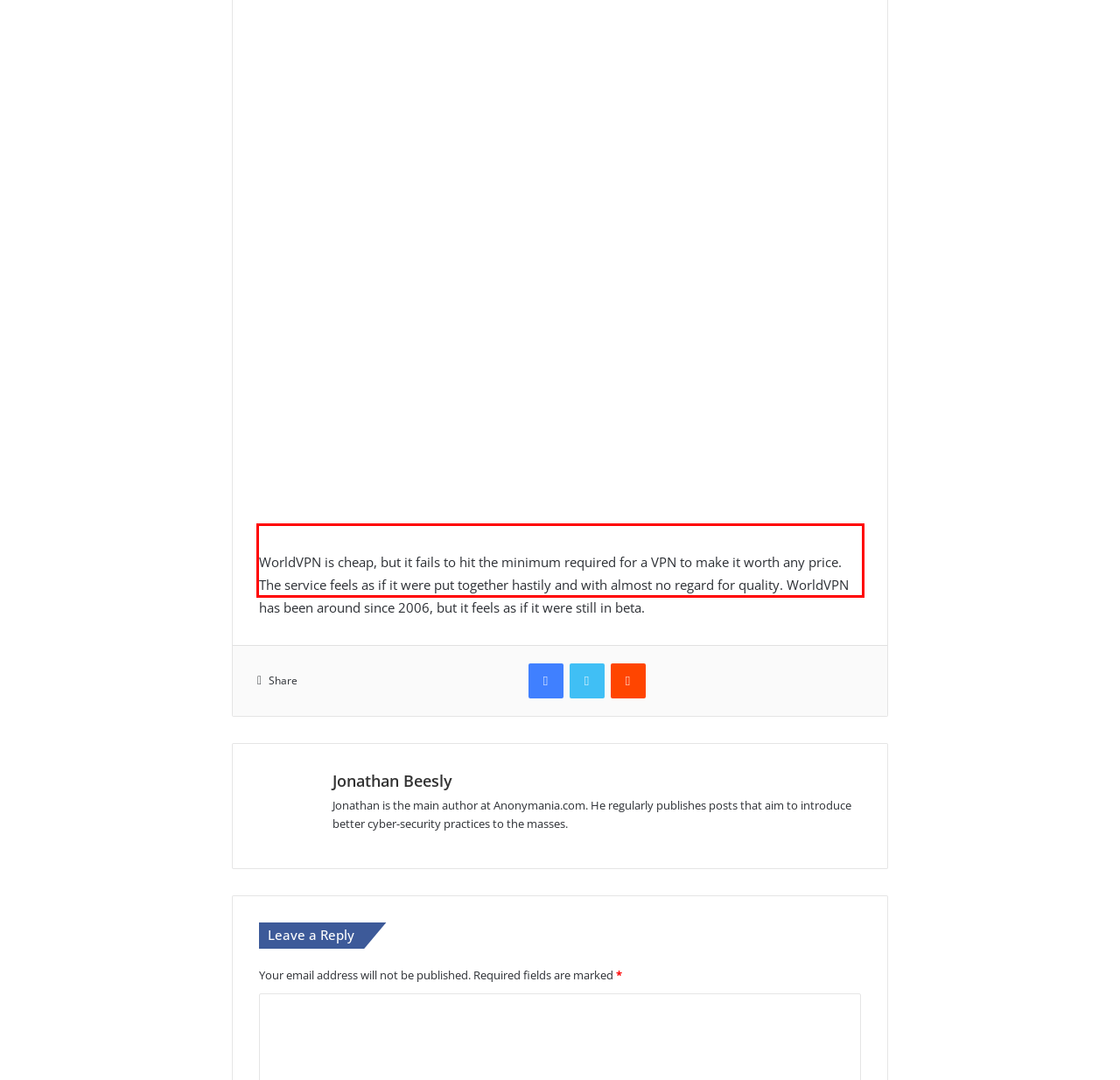Using the webpage screenshot, recognize and capture the text within the red bounding box.

WorldVPN is cheap, but it fails to hit the minimum required for a VPN to make it worth any price. The service feels as if it were put together hastily and with almost no regard for quality. WorldVPN has been around since 2006, but it feels as if it were still in beta.